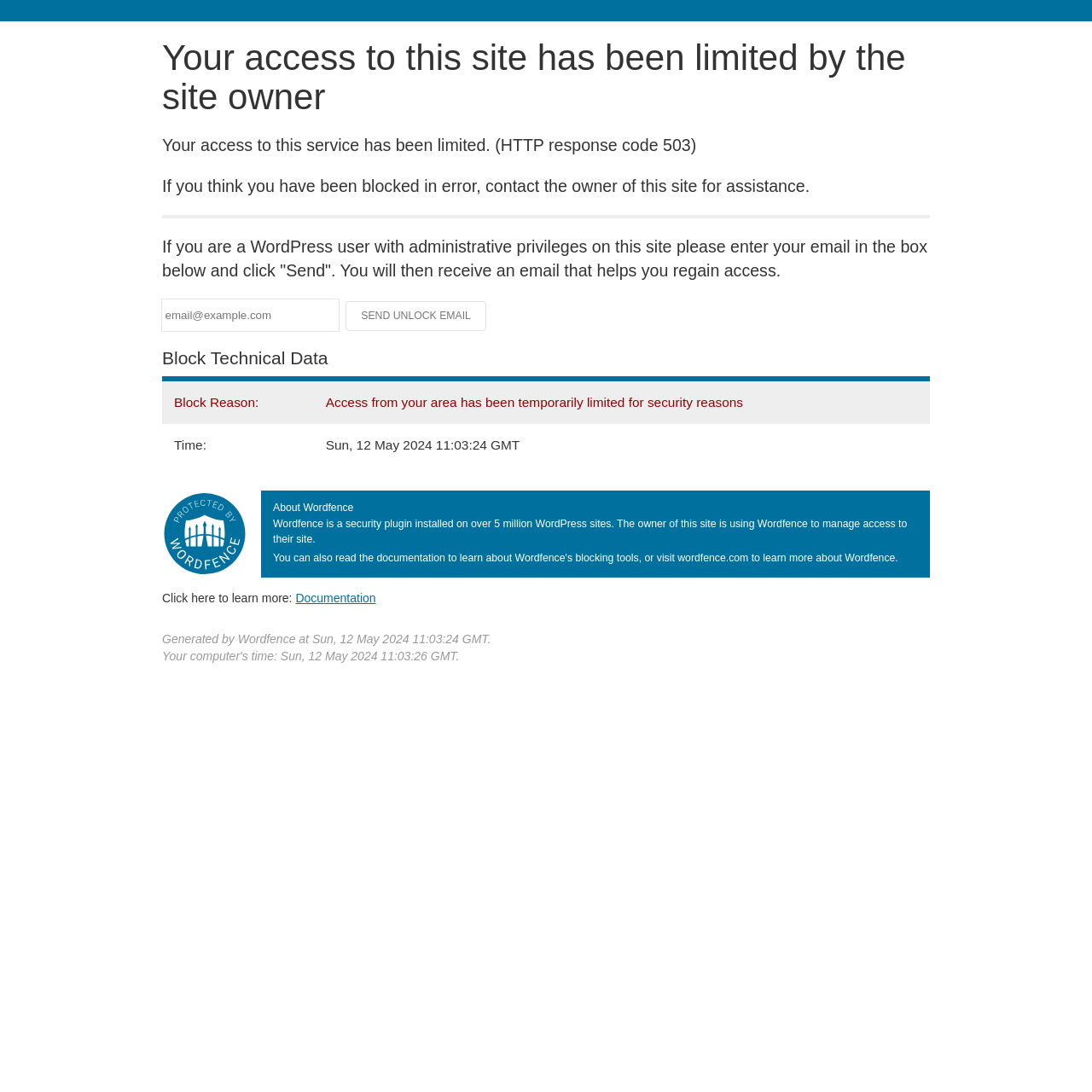What is the name of the security plugin?
From the details in the image, provide a complete and detailed answer to the question.

The name of the security plugin is mentioned in the 'About Wordfence' section, which states 'Wordfence is a security plugin installed on over 5 million WordPress sites'.